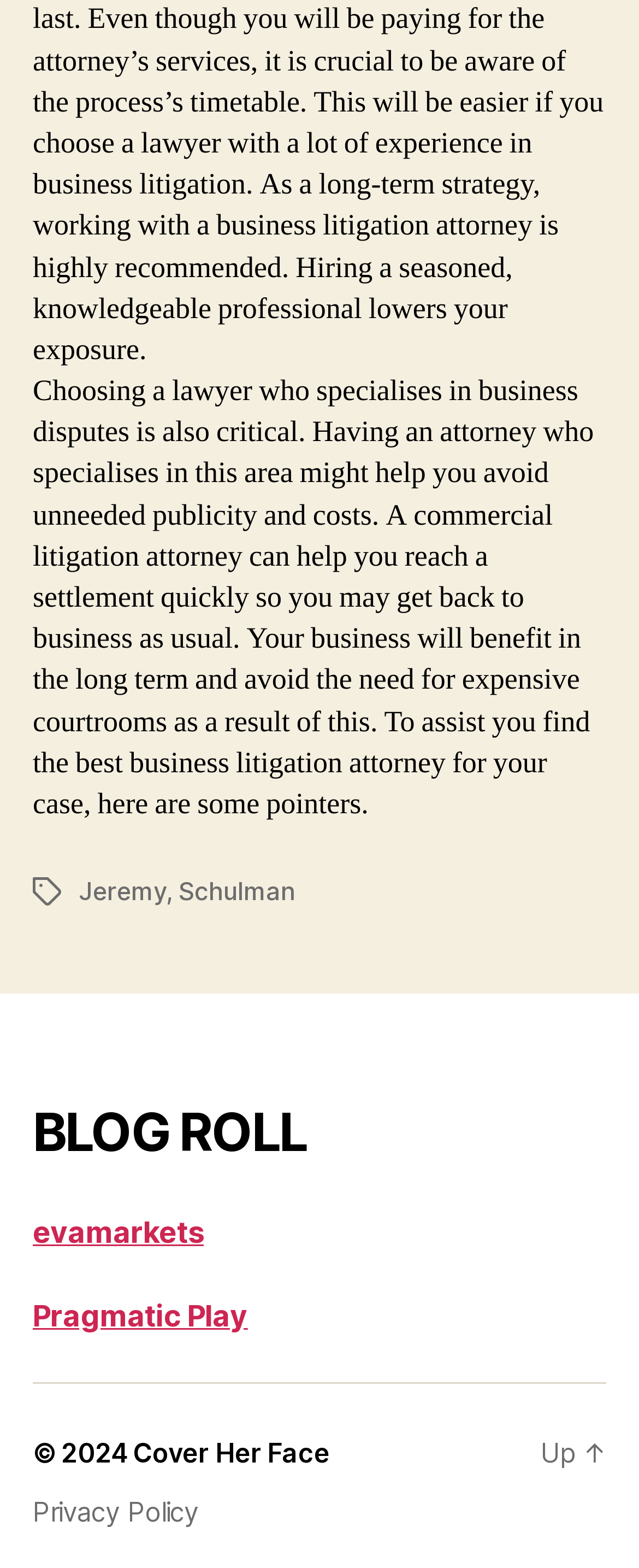Identify the bounding box coordinates for the UI element described as: "Privacy Policy". The coordinates should be provided as four floats between 0 and 1: [left, top, right, bottom].

[0.051, 0.953, 0.311, 0.974]